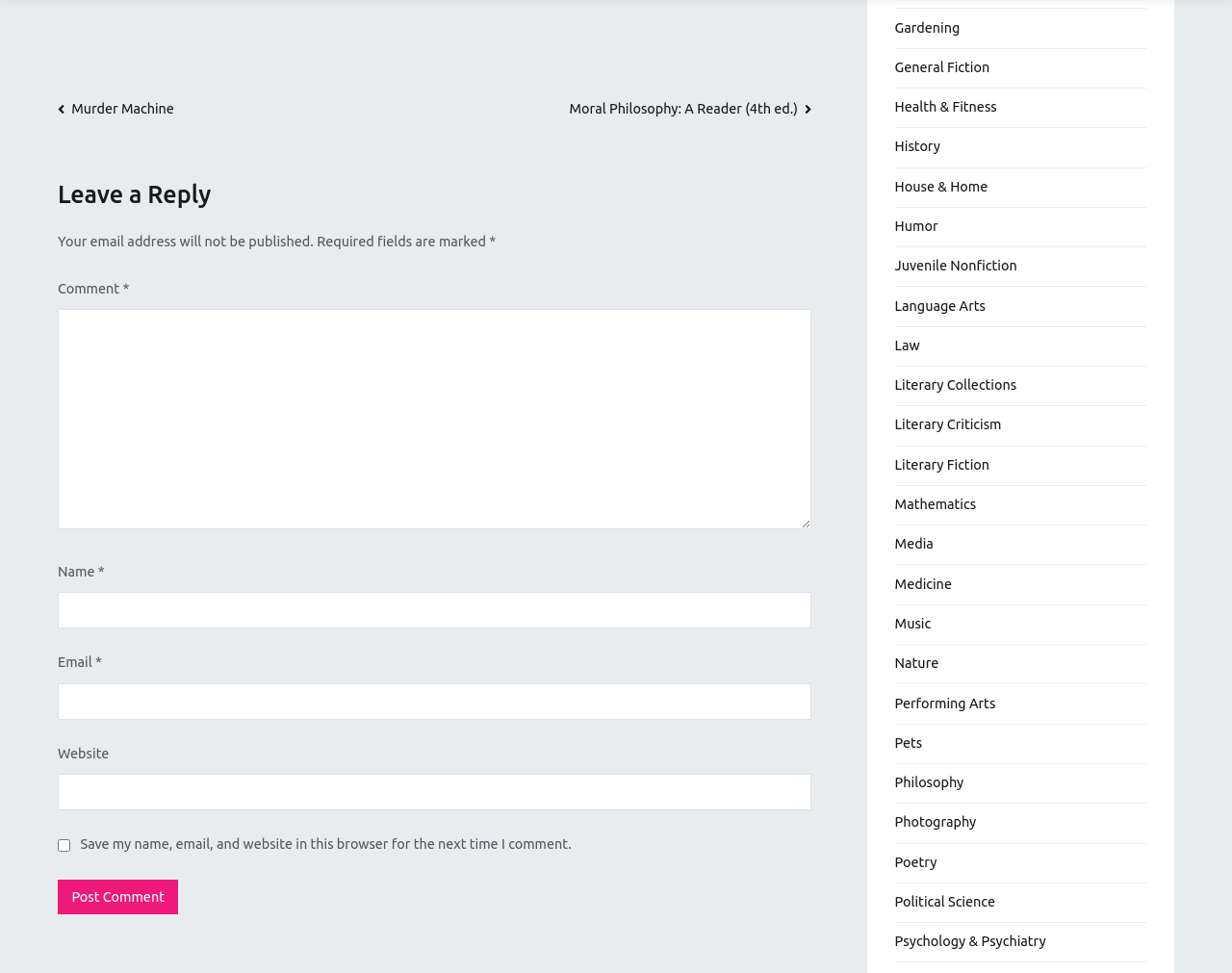Indicate the bounding box coordinates of the element that must be clicked to execute the instruction: "Click on the 'Post Comment' button". The coordinates should be given as four float numbers between 0 and 1, i.e., [left, top, right, bottom].

[0.047, 0.904, 0.145, 0.94]